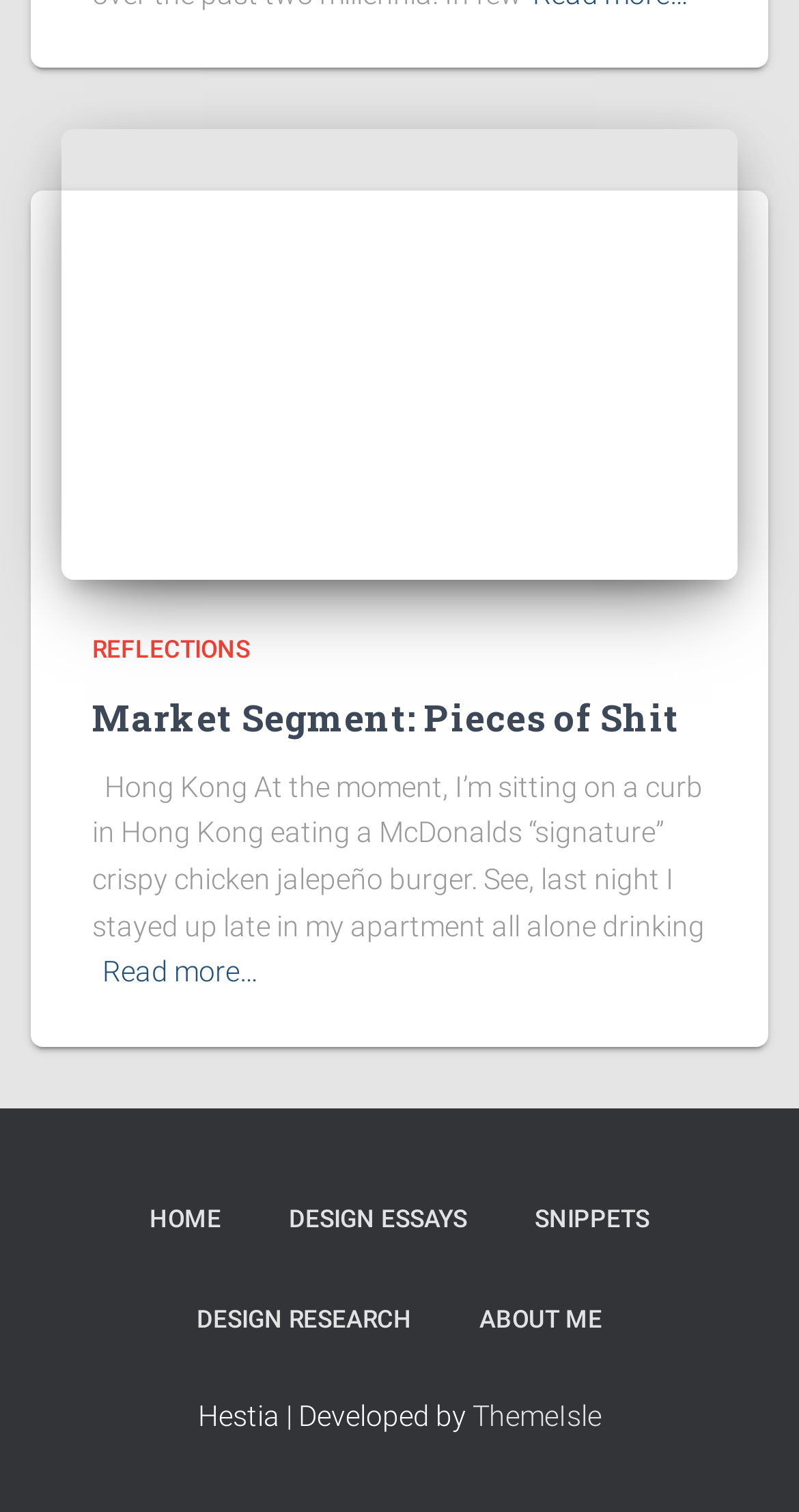Refer to the image and provide an in-depth answer to the question: 
How many paragraphs are there in the first article?

Based on the StaticText element with the bounding box coordinates [0.115, 0.509, 0.882, 0.623], there is only one paragraph in the first article.